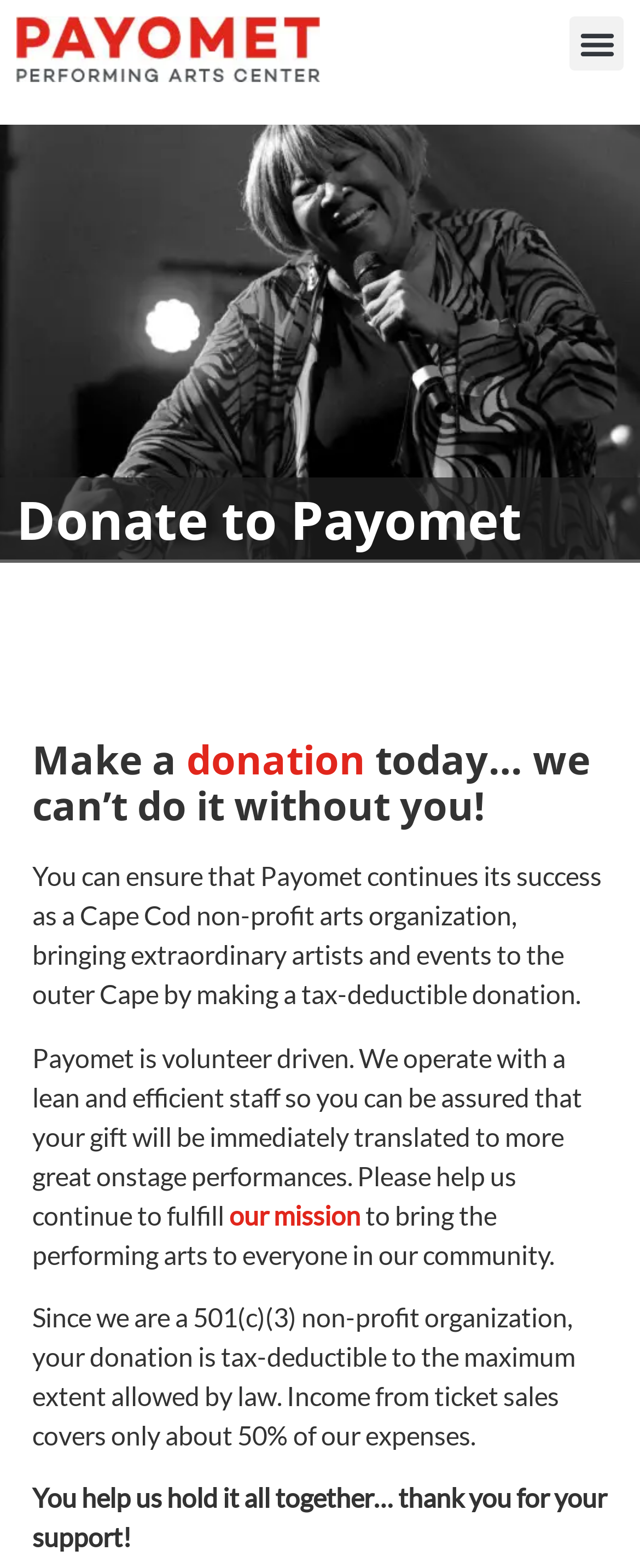Please respond in a single word or phrase: 
What is the purpose of this webpage?

Donation